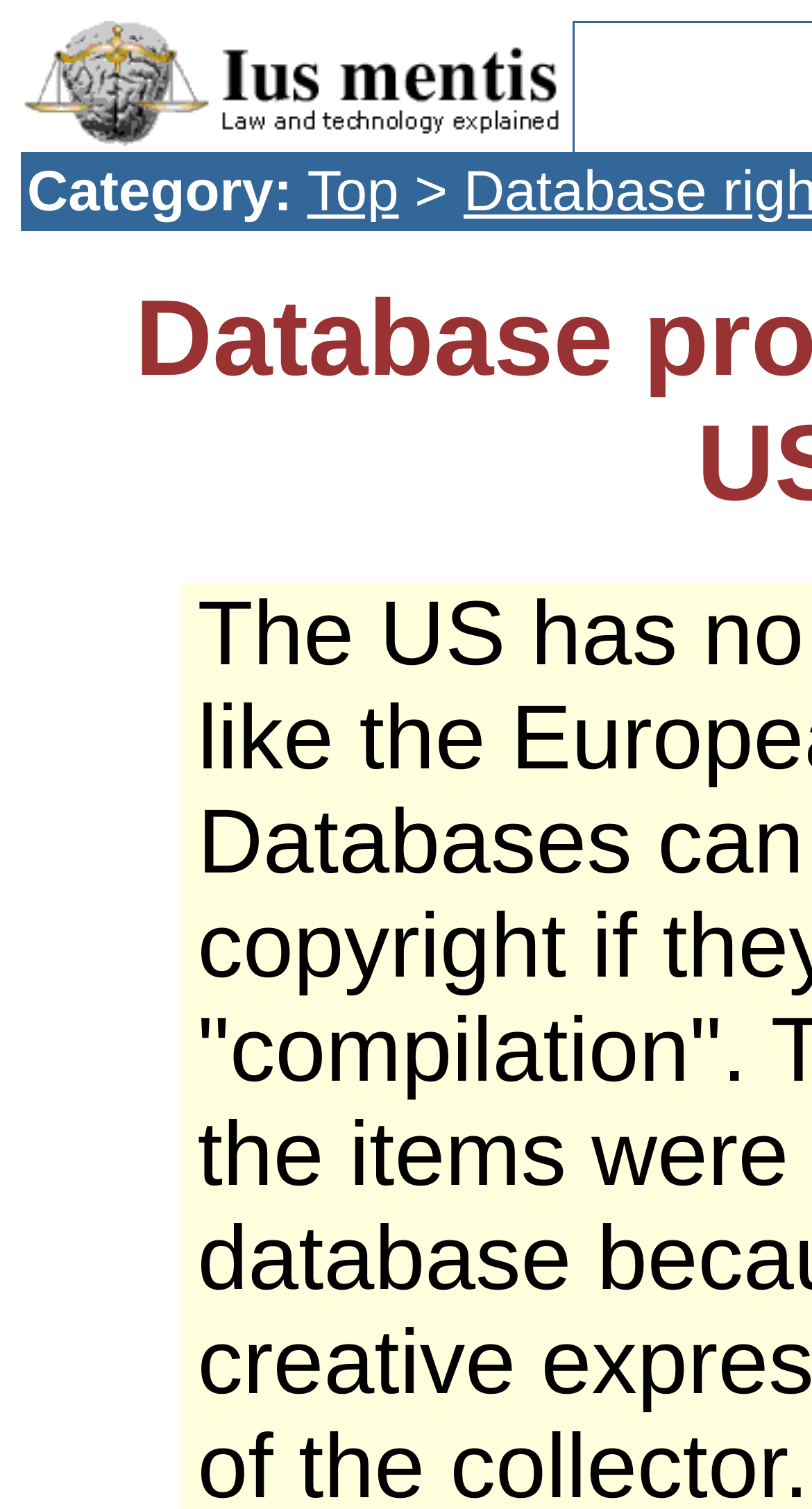Using the element description: "alt="Ius mentis"", determine the bounding box coordinates. The coordinates should be in the format [left, top, right, bottom], with values between 0 and 1.

[0.026, 0.08, 0.692, 0.101]